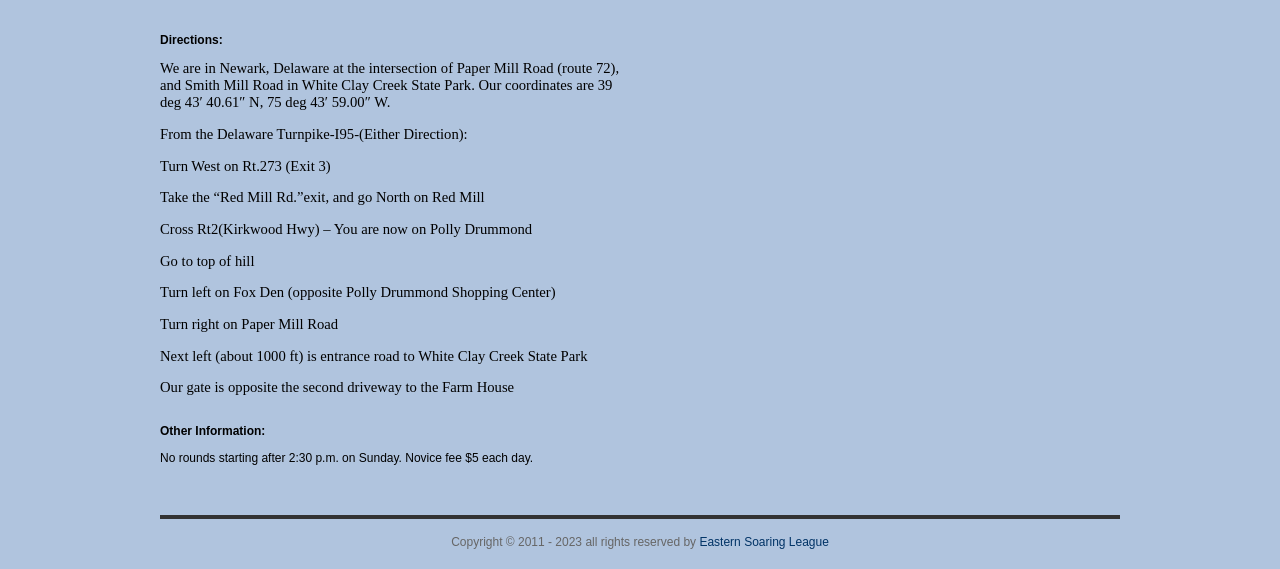Use the details in the image to answer the question thoroughly: 
What is the exit to take from the Delaware Turnpike-I95?

The webpage instructs to 'Turn West on Rt.273 (Exit 3)' when coming from the Delaware Turnpike-I95.